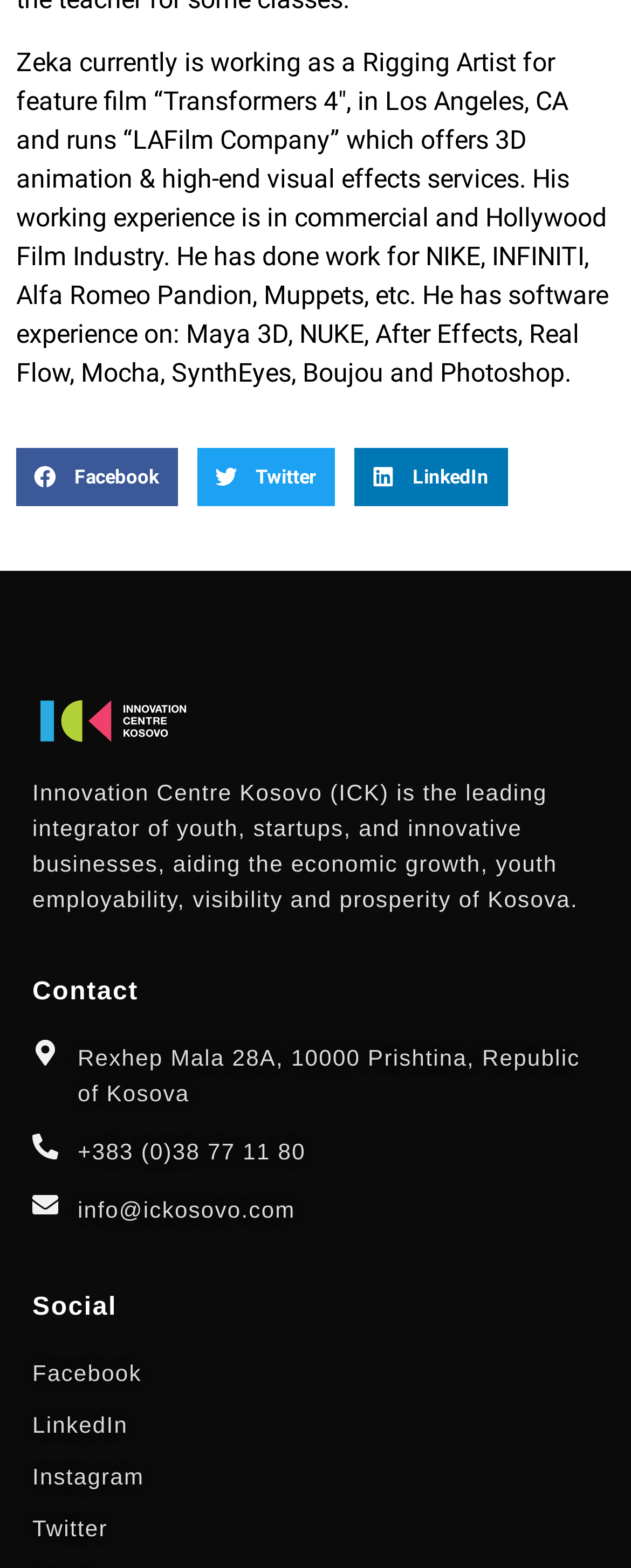Can you give a comprehensive explanation to the question given the content of the image?
What is the phone number of Innovation Centre Kosovo?

The phone number is mentioned in the text as +383 (0)38 77 11 80.